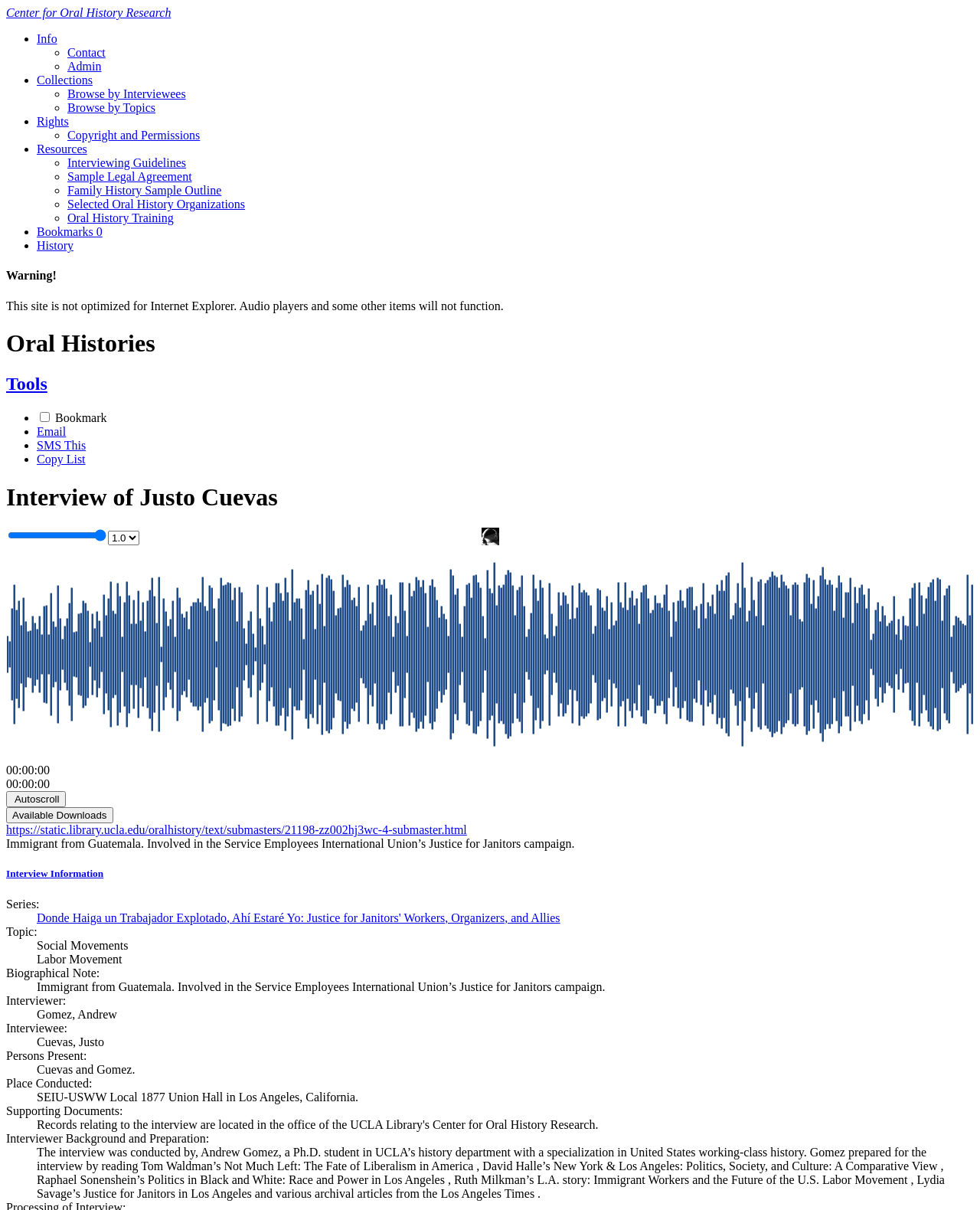Provide the bounding box coordinates for the area that should be clicked to complete the instruction: "Click the SUBSCRIBE button".

None